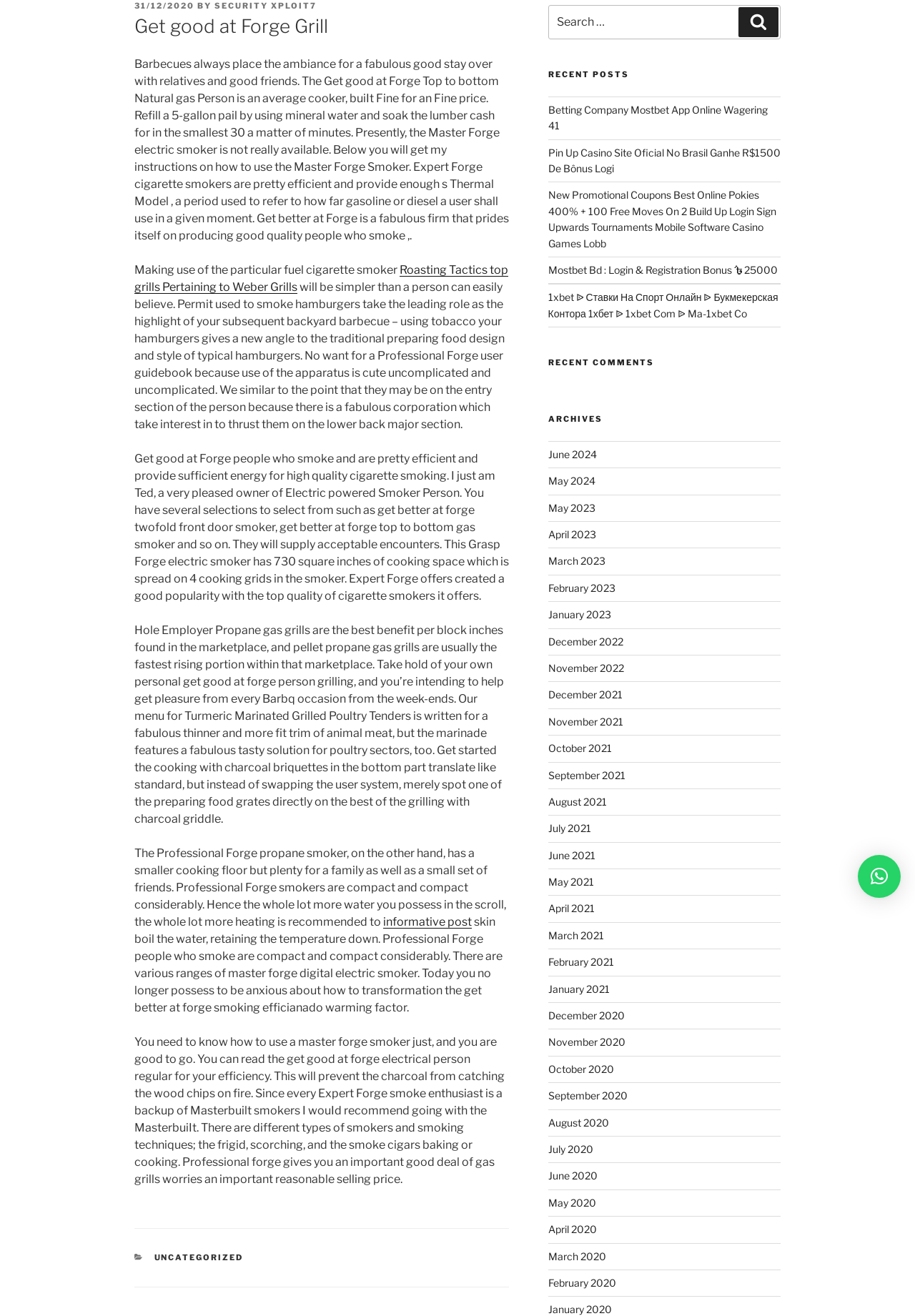Please find the bounding box coordinates for the clickable element needed to perform this instruction: "View uncategorized posts".

[0.168, 0.952, 0.266, 0.959]